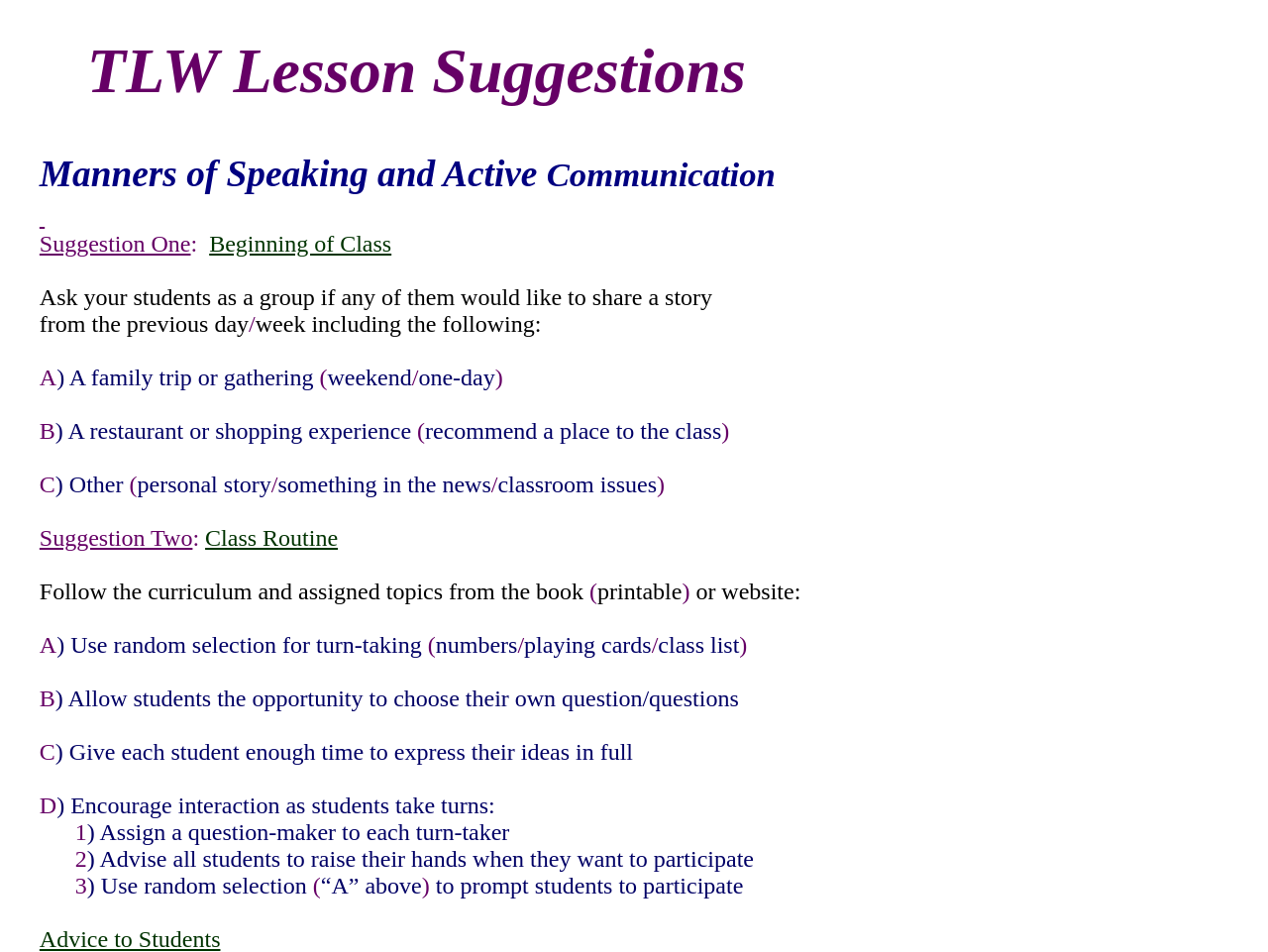How can teachers ensure that each student has enough time to express their ideas?
Analyze the image and deliver a detailed answer to the question.

According to the webpage, teachers can ensure that each student has enough time to express their ideas by giving each student enough time, as mentioned in point C under the 'Suggestions for Classroom Interaction' section.